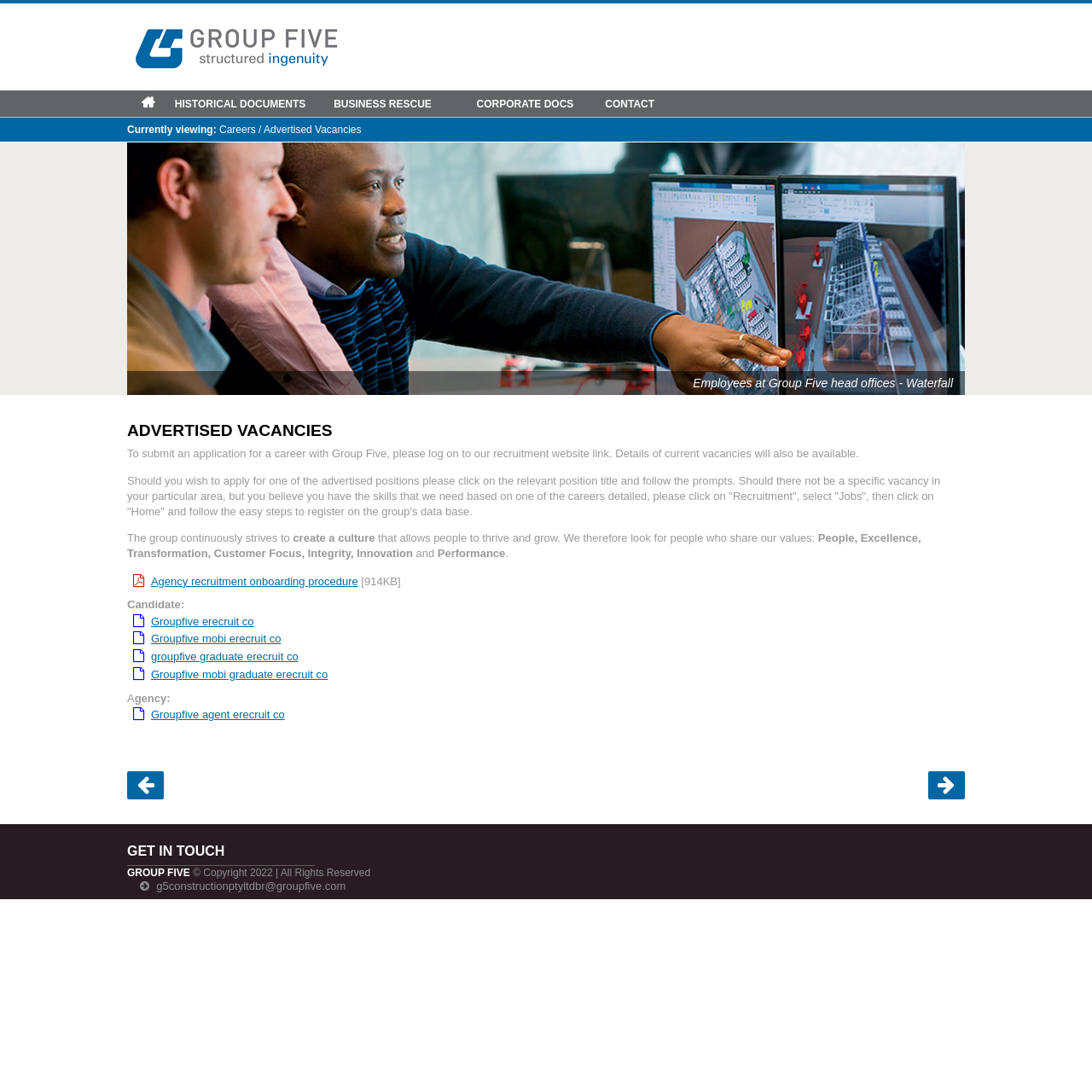Identify the bounding box coordinates of the clickable region necessary to fulfill the following instruction: "Get in touch with GROUP FIVE". The bounding box coordinates should be four float numbers between 0 and 1, i.e., [left, top, right, bottom].

[0.116, 0.754, 0.288, 0.793]